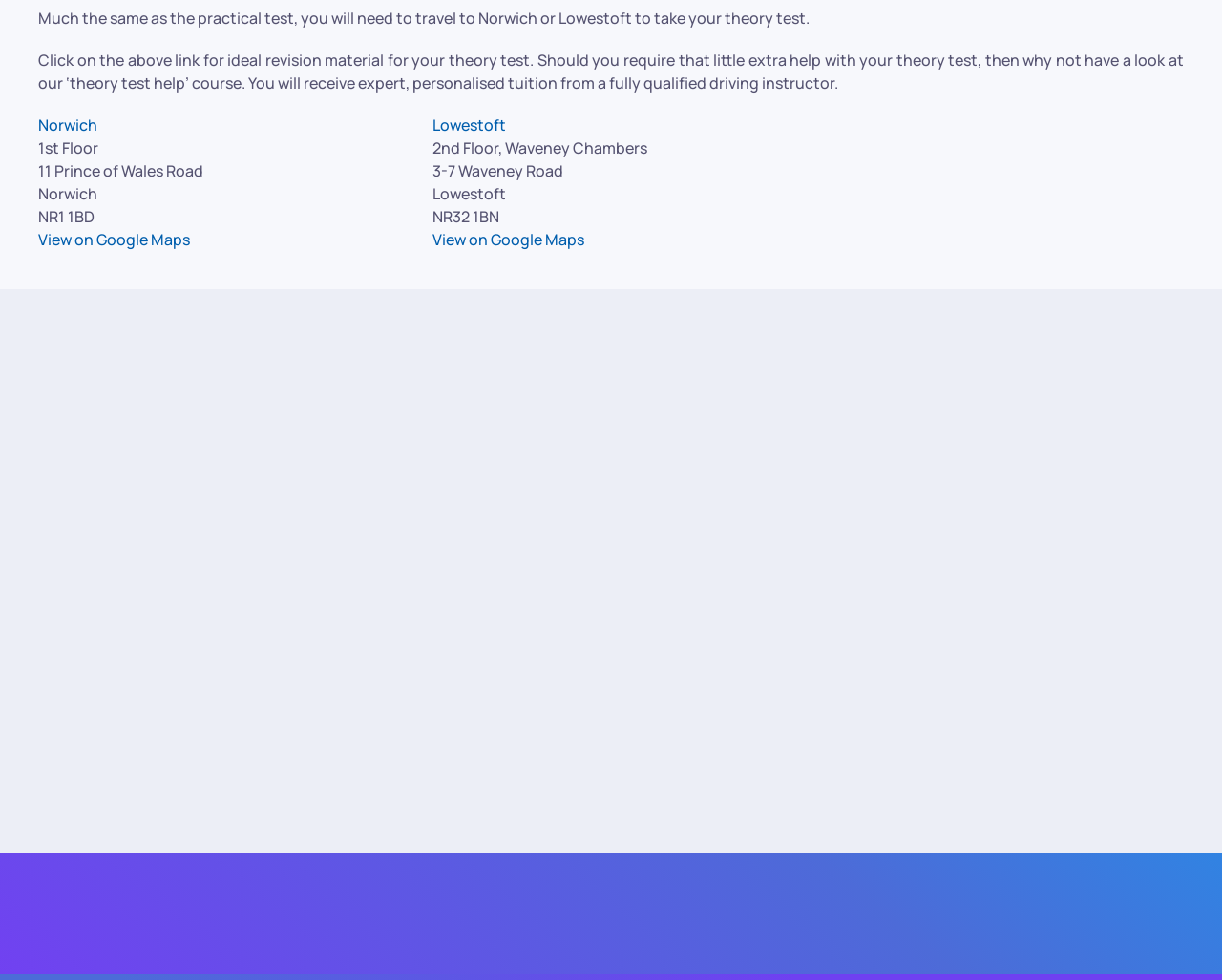Given the element description, predict the bounding box coordinates in the format (top-left x, top-left y, bottom-right x, bottom-right y), using floating point numbers between 0 and 1: Privacy Policy

[0.212, 0.913, 0.325, 0.952]